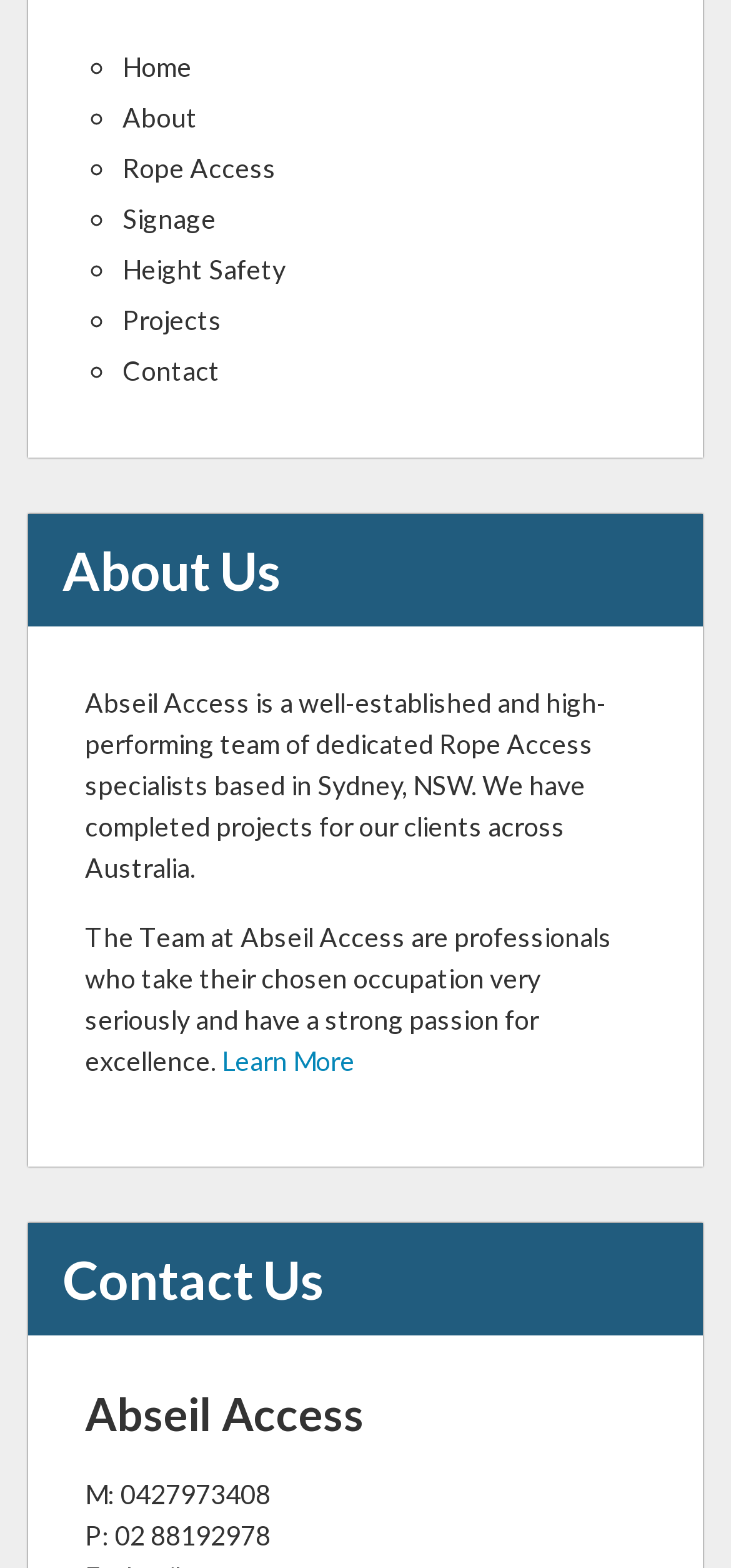Kindly respond to the following question with a single word or a brief phrase: 
How many links are in the navigation menu?

6